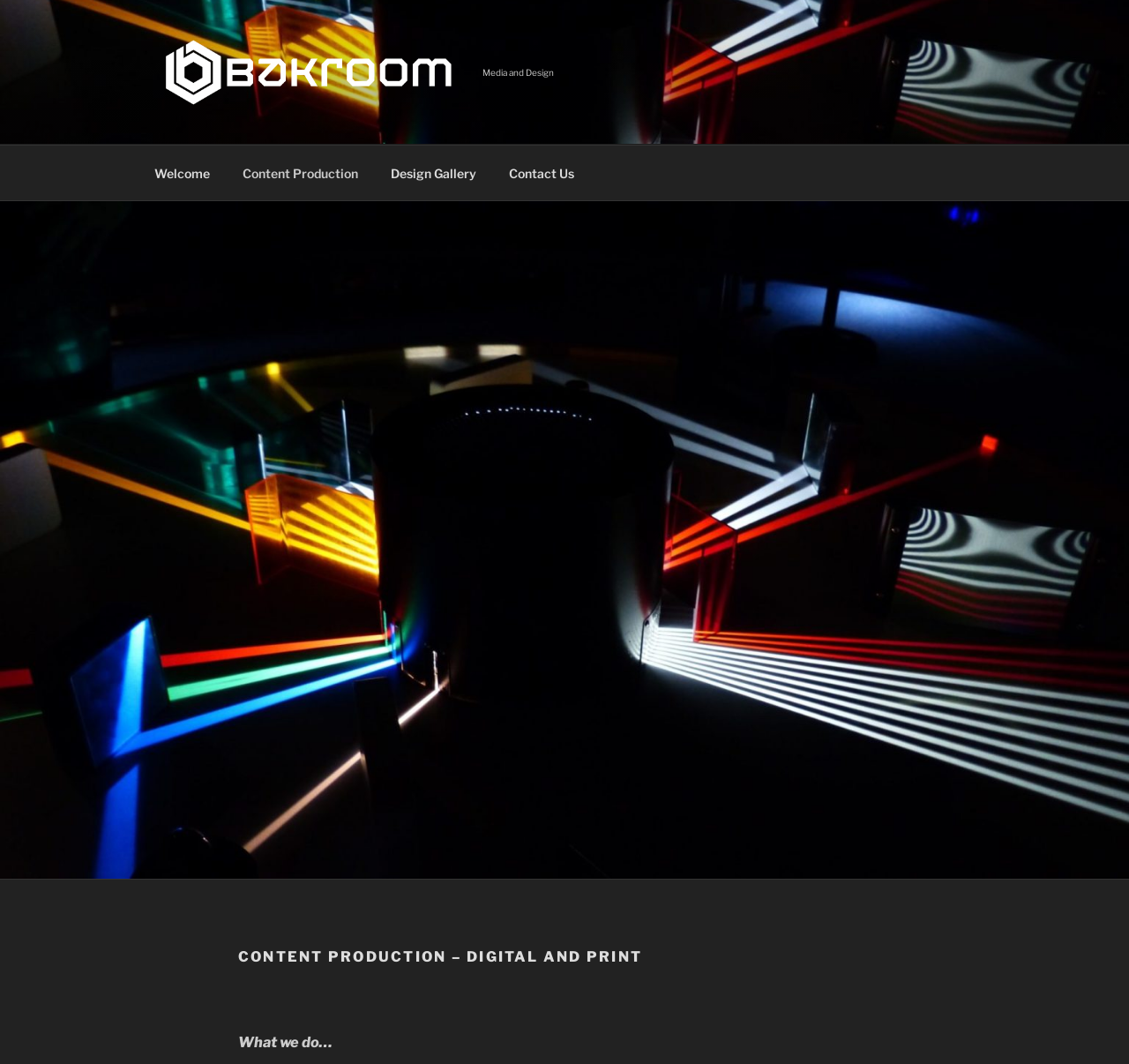Reply to the question below using a single word or brief phrase:
What is the main topic of the webpage?

Content Production